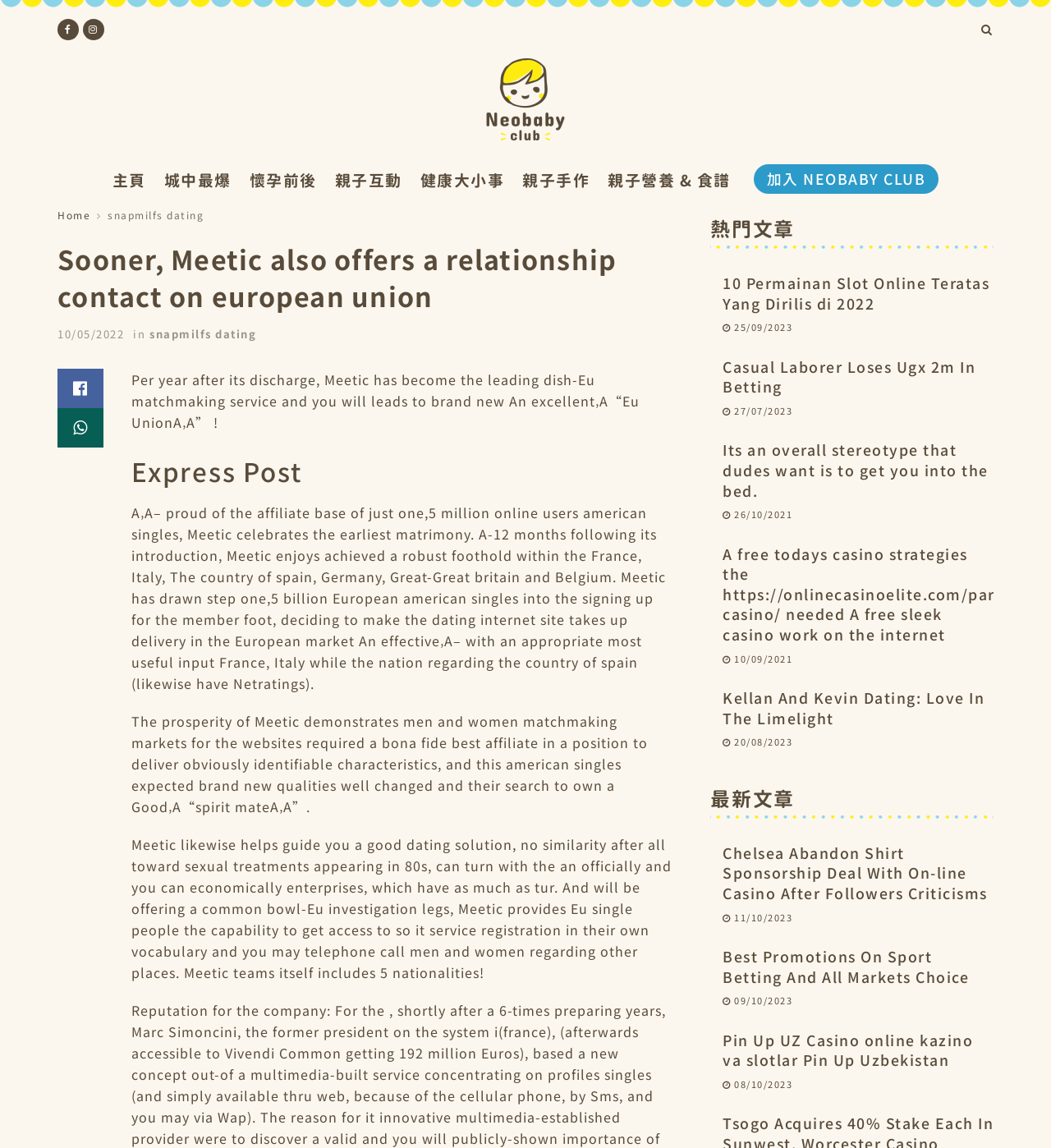Find the primary header on the webpage and provide its text.

Sooner, Meetic also offers a relationship contact on european union